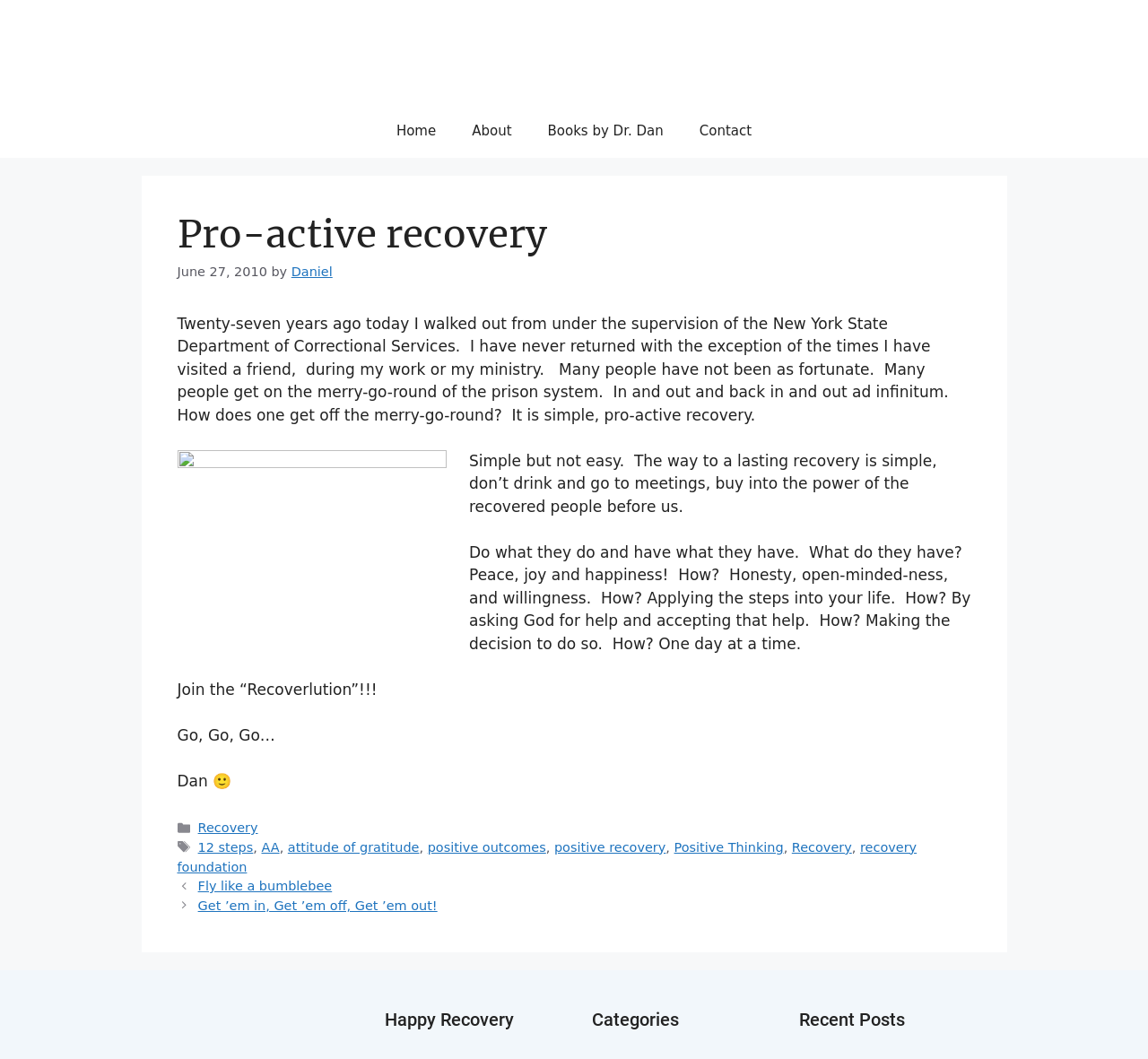What is the theme of the article?
Answer the question with just one word or phrase using the image.

Recovery